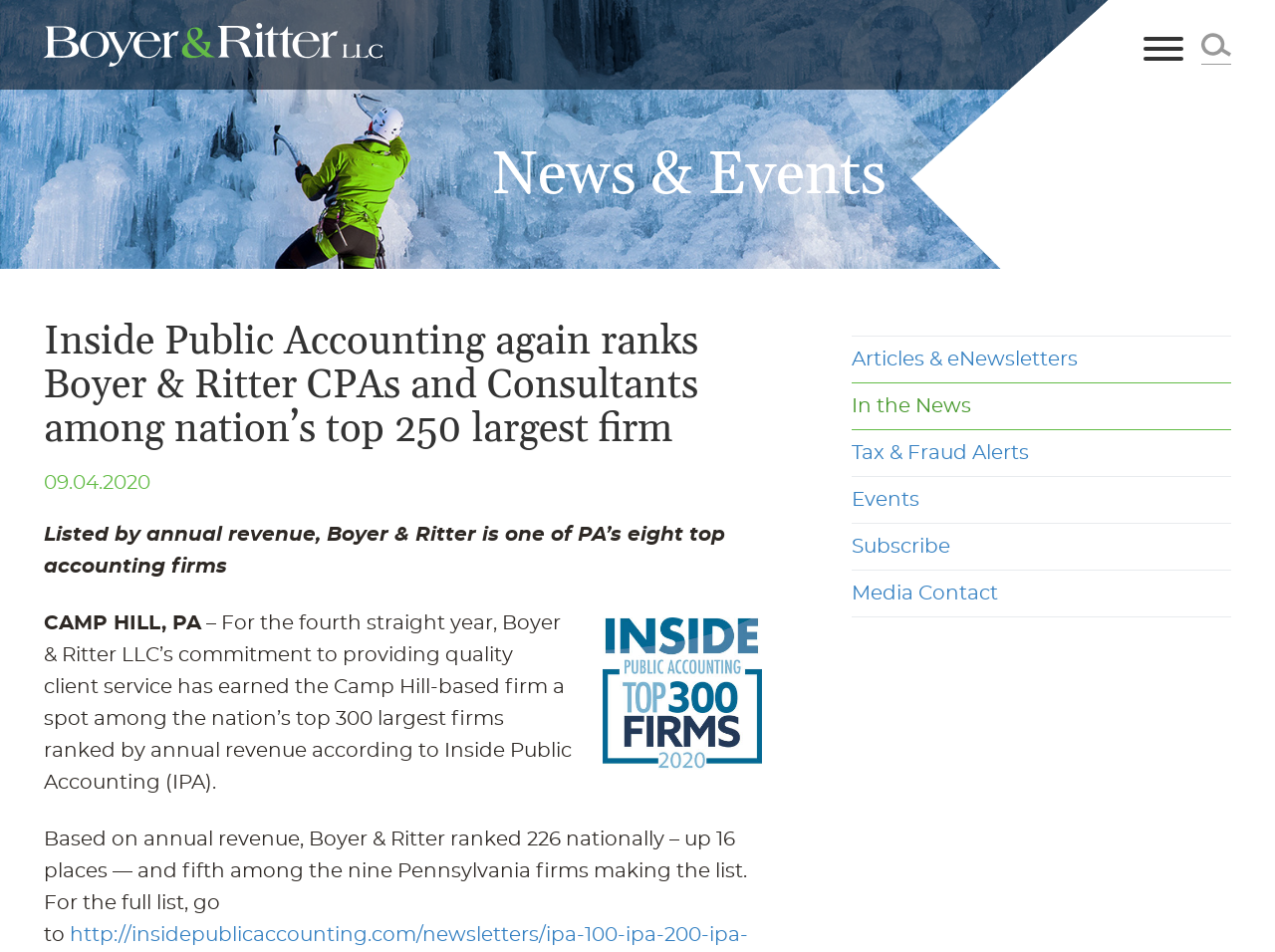Identify the webpage's primary heading and generate its text.

Inside Public Accounting again ranks Boyer & Ritter CPAs and Consultants among nation’s top 250 largest firm